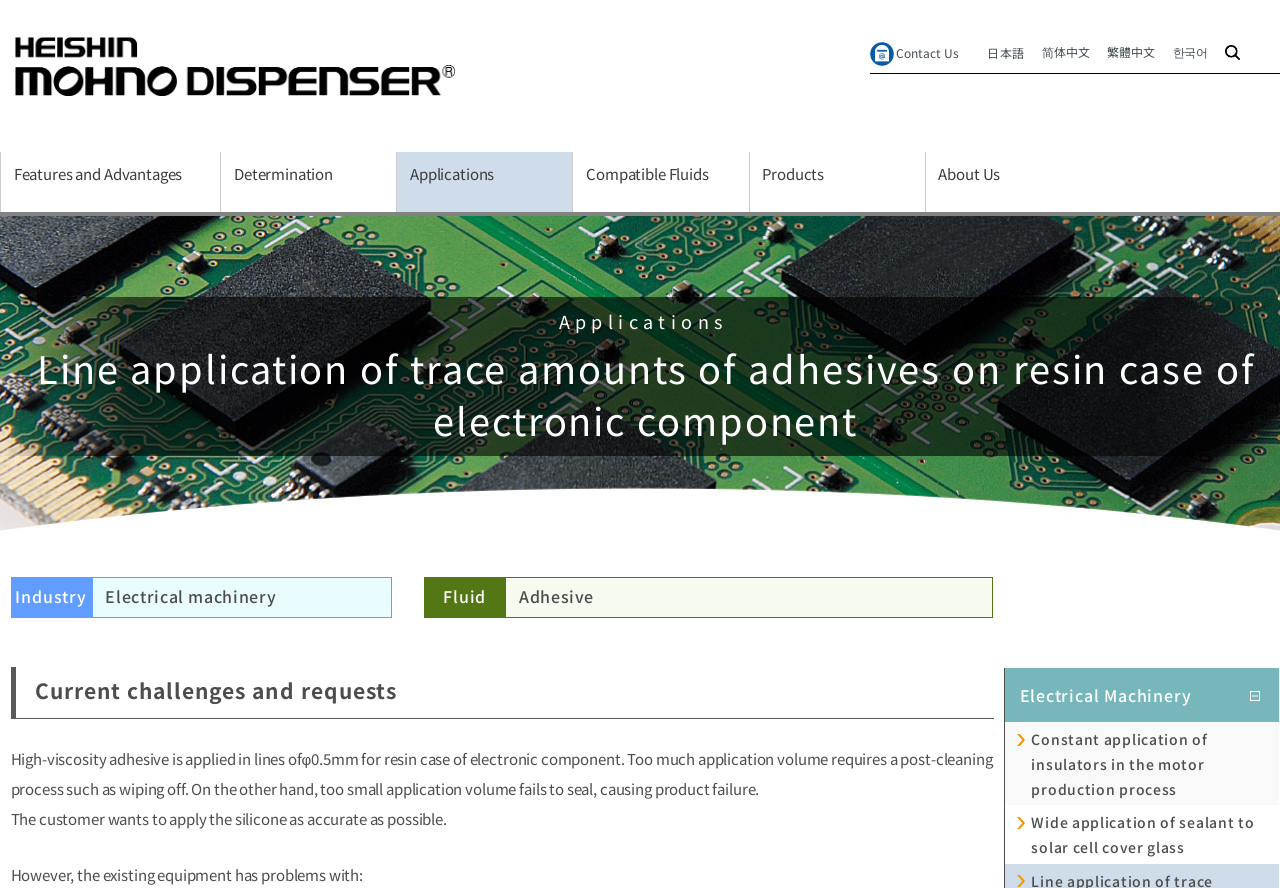Please determine the bounding box coordinates of the section I need to click to accomplish this instruction: "Click the 'Wide application of sealant to solar cell cover glass' link".

[0.785, 0.907, 1.0, 0.972]